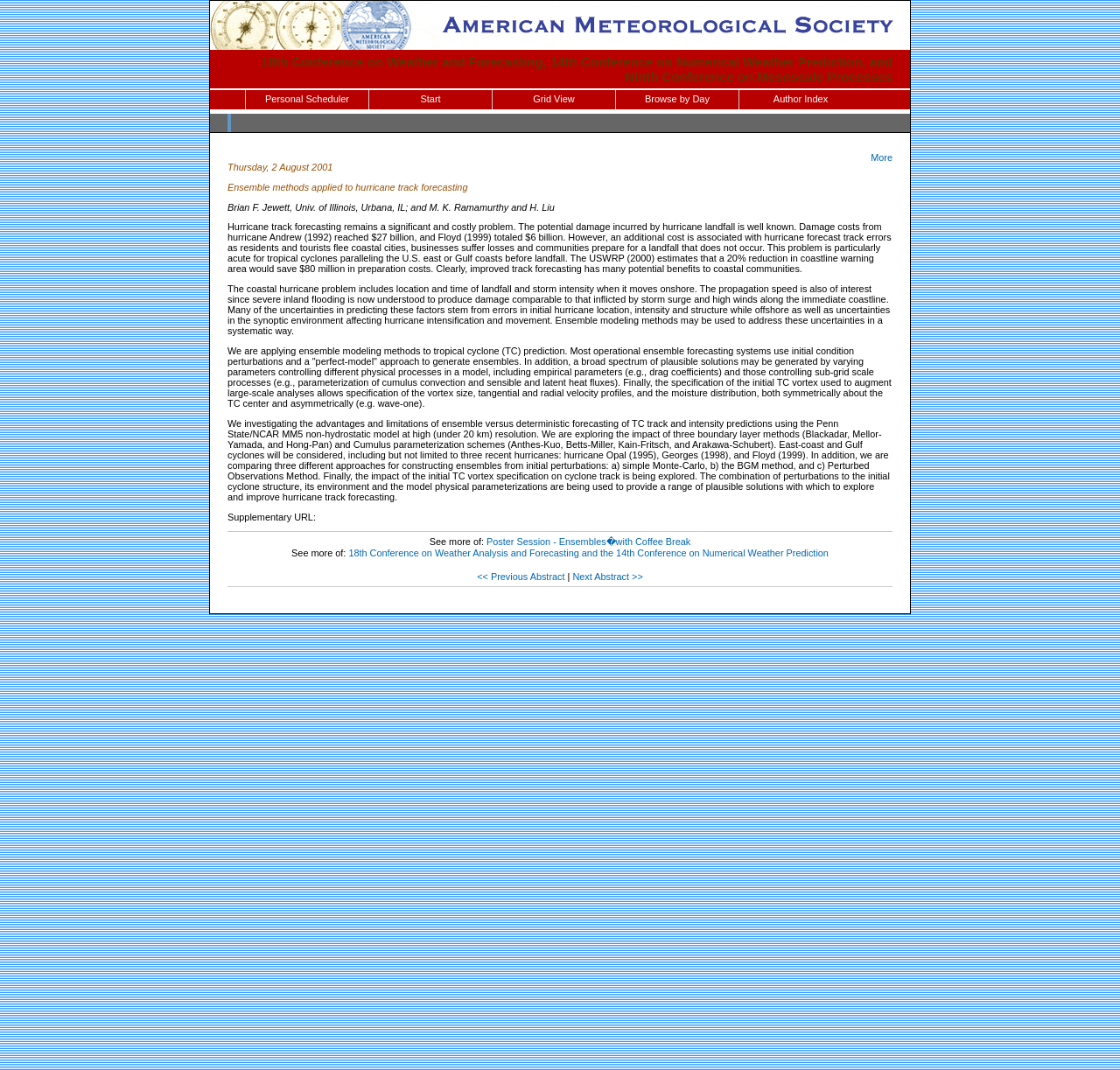Give a concise answer using only one word or phrase for this question:
What is the purpose of the ensemble modeling methods?

To address uncertainties in hurricane track forecasting